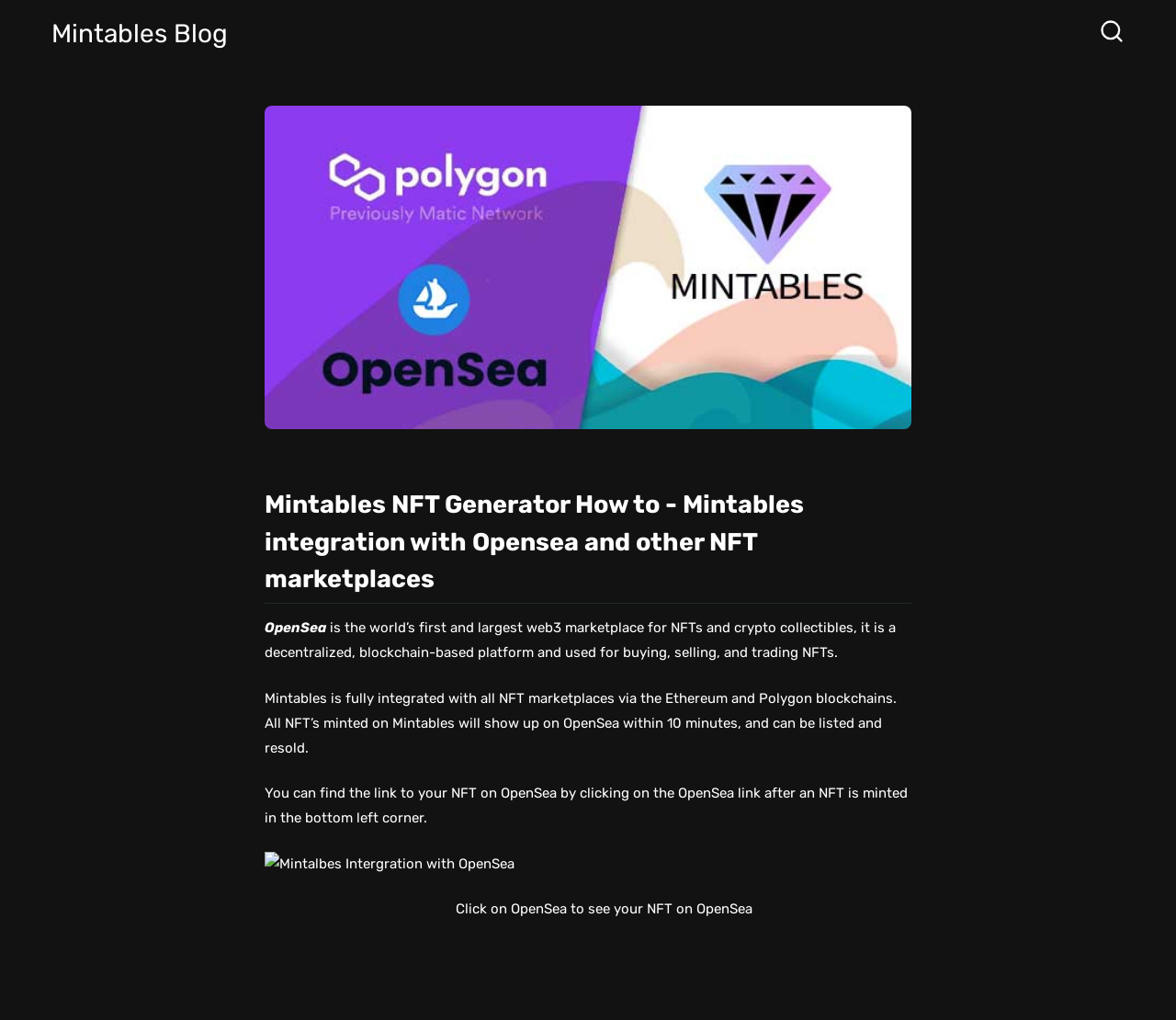What is the purpose of Mintables integration with OpenSea?
Please ensure your answer is as detailed and informative as possible.

The integration of Mintables with OpenSea enables users to list and resell their NFTs on the OpenSea marketplace, providing a broader reach and more opportunities for NFT creators.